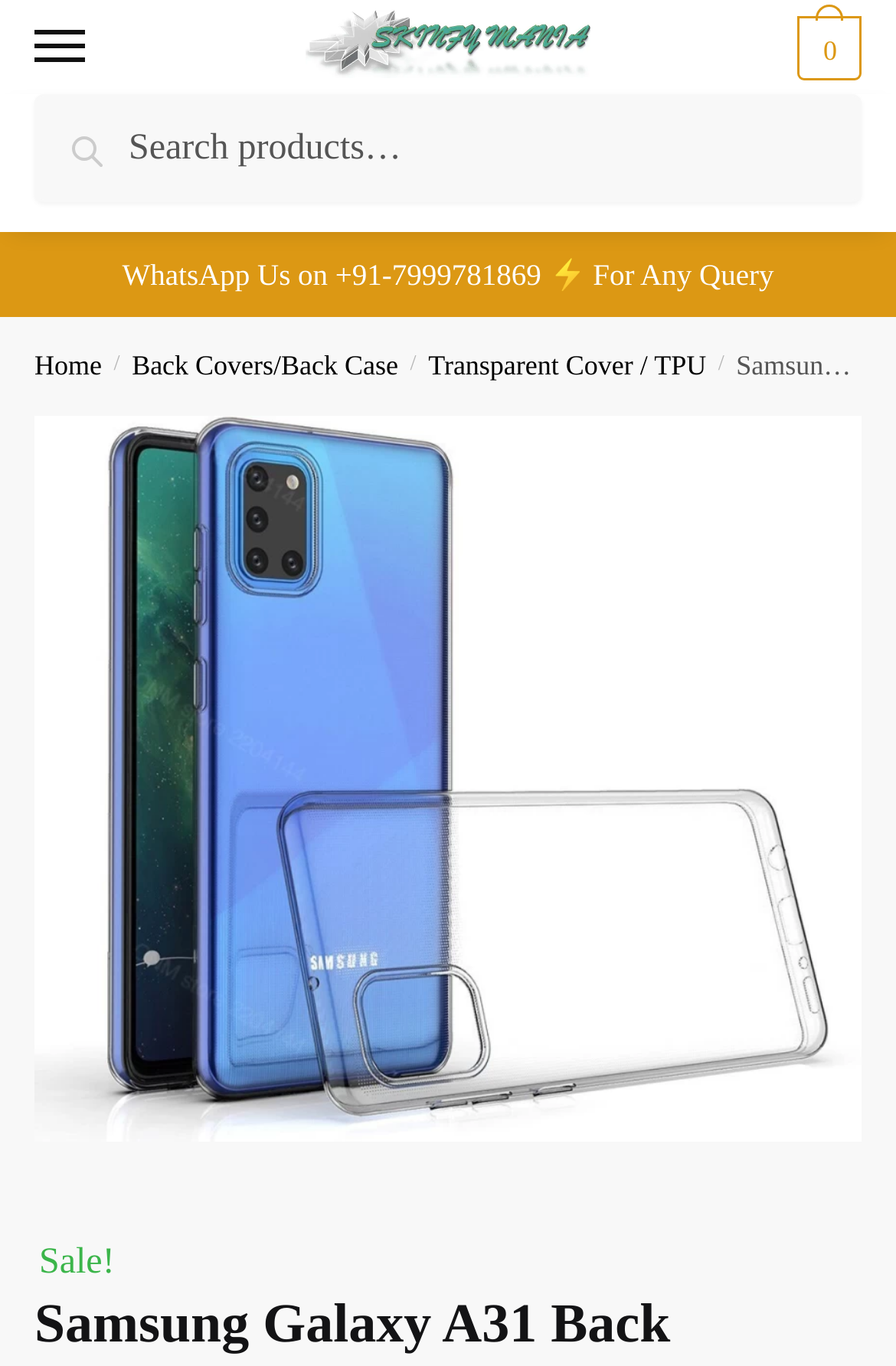Determine the bounding box coordinates of the region that needs to be clicked to achieve the task: "Click the menu button".

[0.038, 0.009, 0.192, 0.06]